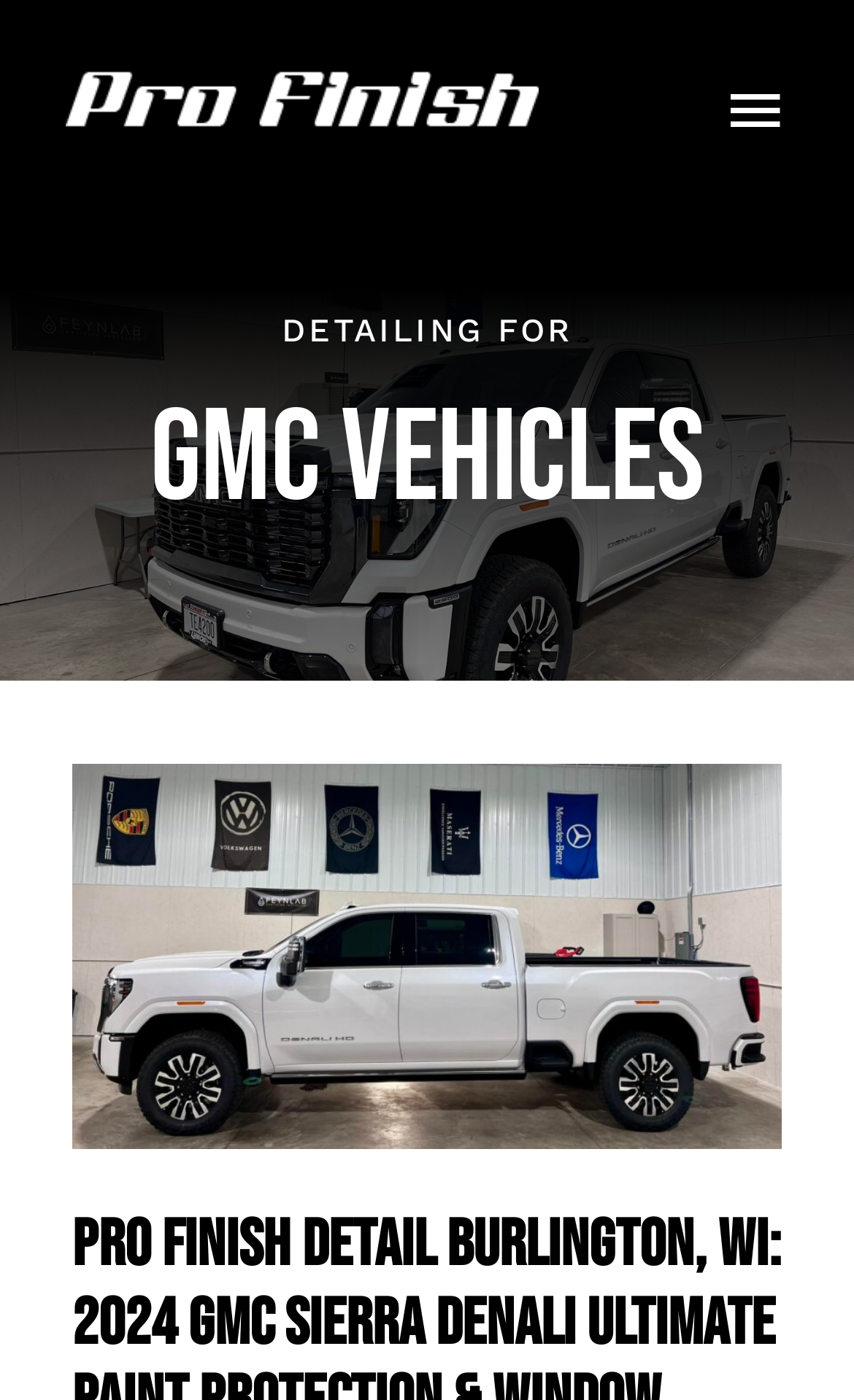Find the bounding box coordinates for the UI element whose description is: "aria-label="White"". The coordinates should be four float numbers between 0 and 1, in the format [left, top, right, bottom].

[0.077, 0.042, 0.63, 0.08]